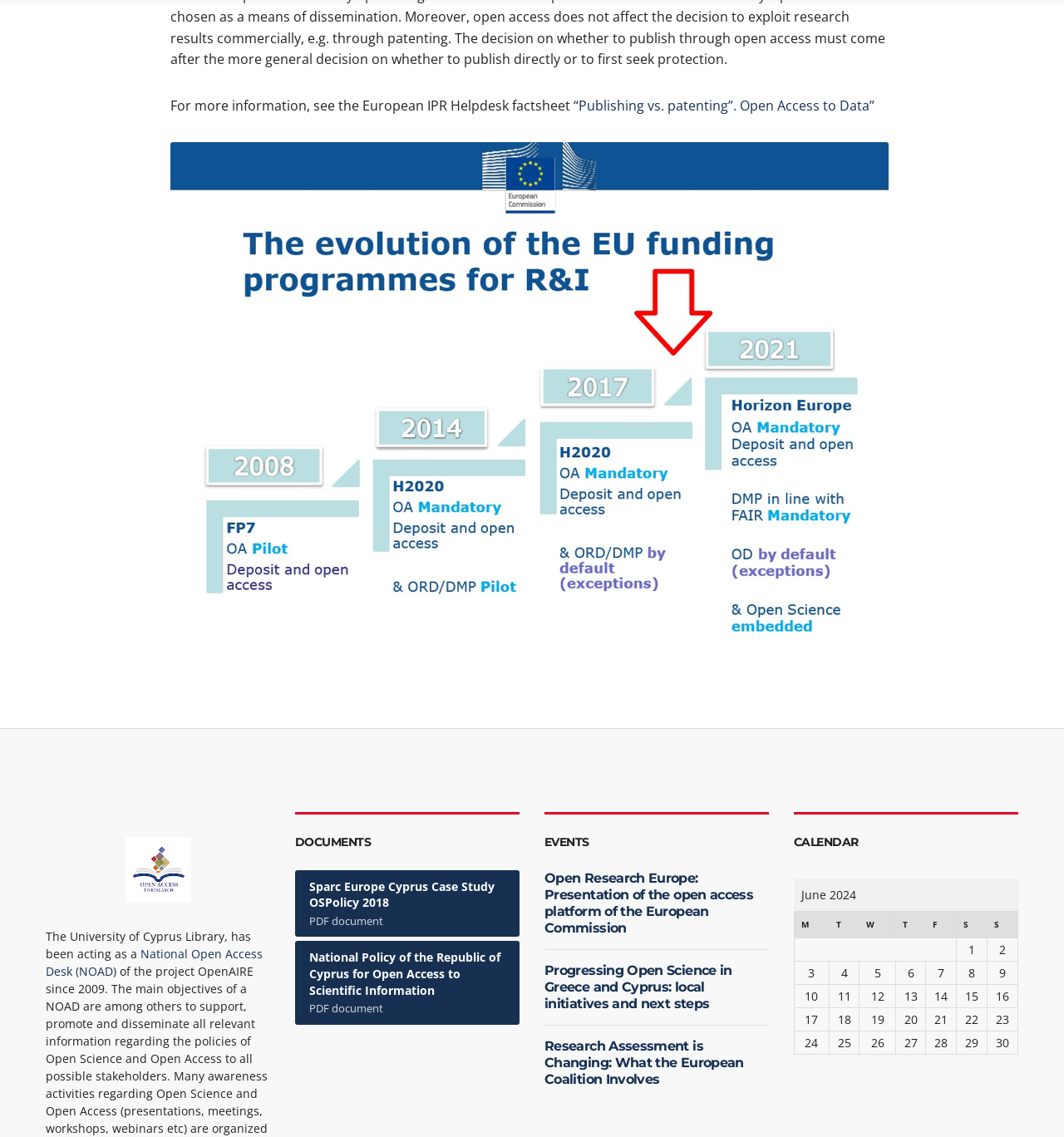Please specify the bounding box coordinates of the clickable region to carry out the following instruction: "Learn about 'Progressing Open Science in Greece and Cyprus: local initiatives and next steps'". The coordinates should be four float numbers between 0 and 1, in the format [left, top, right, bottom].

[0.512, 0.846, 0.688, 0.889]